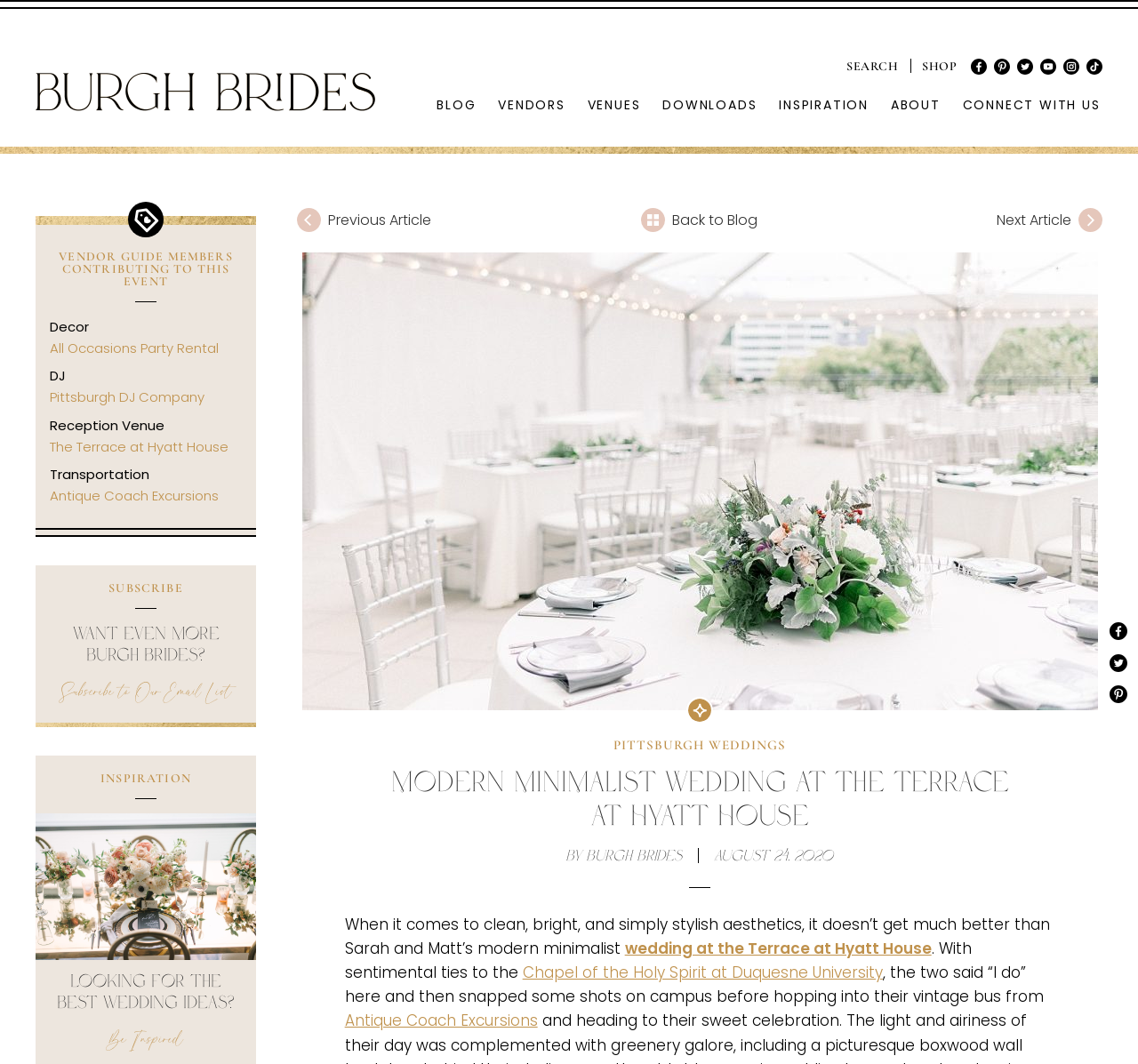Give an extensive and precise description of the webpage.

This webpage is a blog post about a modern minimalist wedding at the Terrace at Hyatt House, featuring a clean aesthetic. At the top of the page, there is a navigation menu with links to the blog, vendors, venues, downloads, inspiration, and about sections. Below the navigation menu, there are social media links to Facebook, Pinterest, Twitter, YouTube, Instagram, and TikTok.

The main content of the page is divided into sections. The first section features a large image of the wedding, with a heading "Modern Minimalist Wedding at the Terrace at Hyatt House" and a subheading "PITTSBURGH WEDDINGS". Below the image, there is a paragraph of text describing the wedding, with links to the wedding venue and other relevant details.

The next section is a vendor guide, listing the contributors to the event, including decor, DJ, reception venue, and transportation providers. Each vendor is listed with a link to their website.

Following the vendor guide, there are three sections with headings "SUBSCRIBE", "INSPIRATION", and another "INSPIRATION" section. The first "INSPIRATION" section invites readers to subscribe to the email list, while the second "INSPIRATION" section encourages readers to explore more wedding ideas.

Throughout the page, there are several images, including a logo of Burgh Brides, a Pittsburgh wedding blog, and social media icons. The overall layout is clean and easy to navigate, with clear headings and concise text.